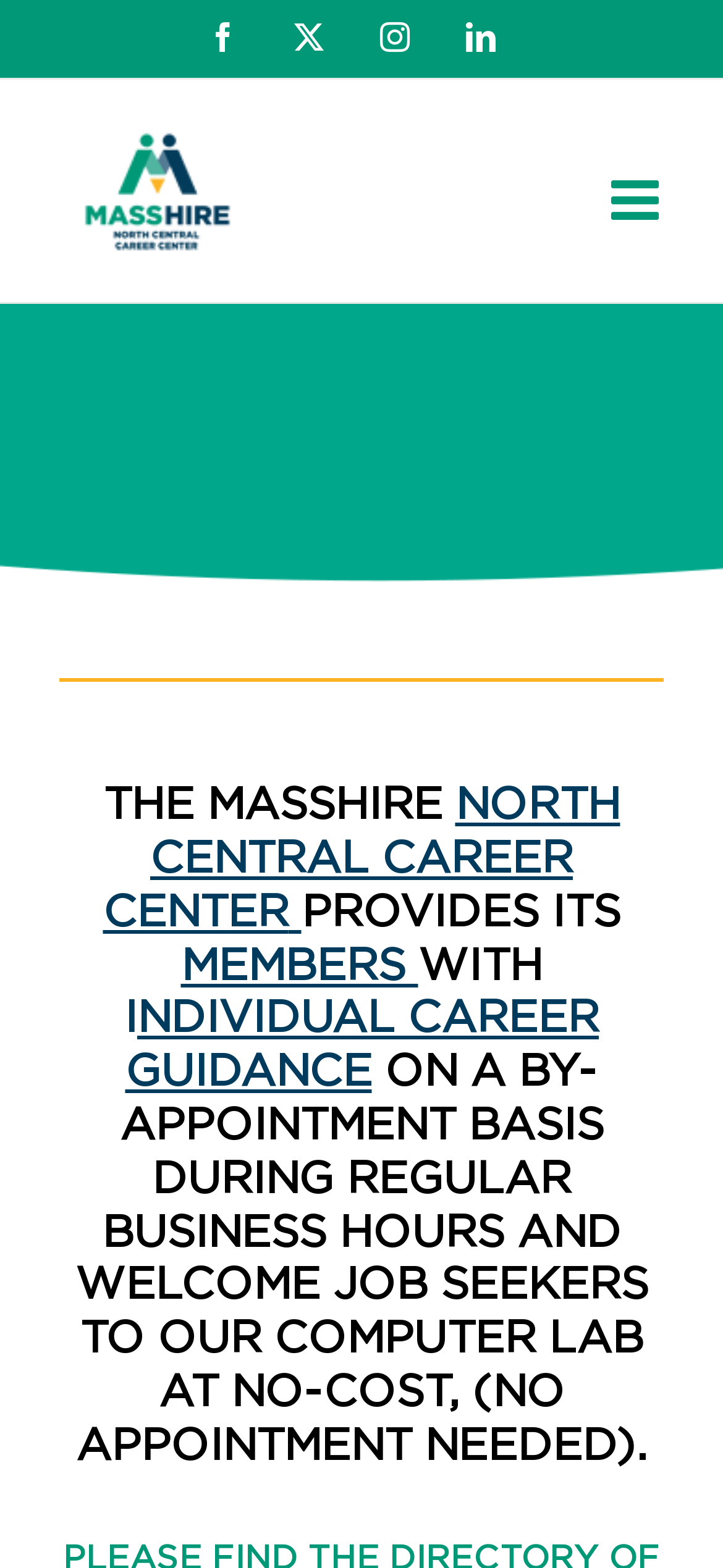Locate the bounding box coordinates of the element that should be clicked to execute the following instruction: "Learn about individual career guidance".

[0.172, 0.636, 0.828, 0.698]